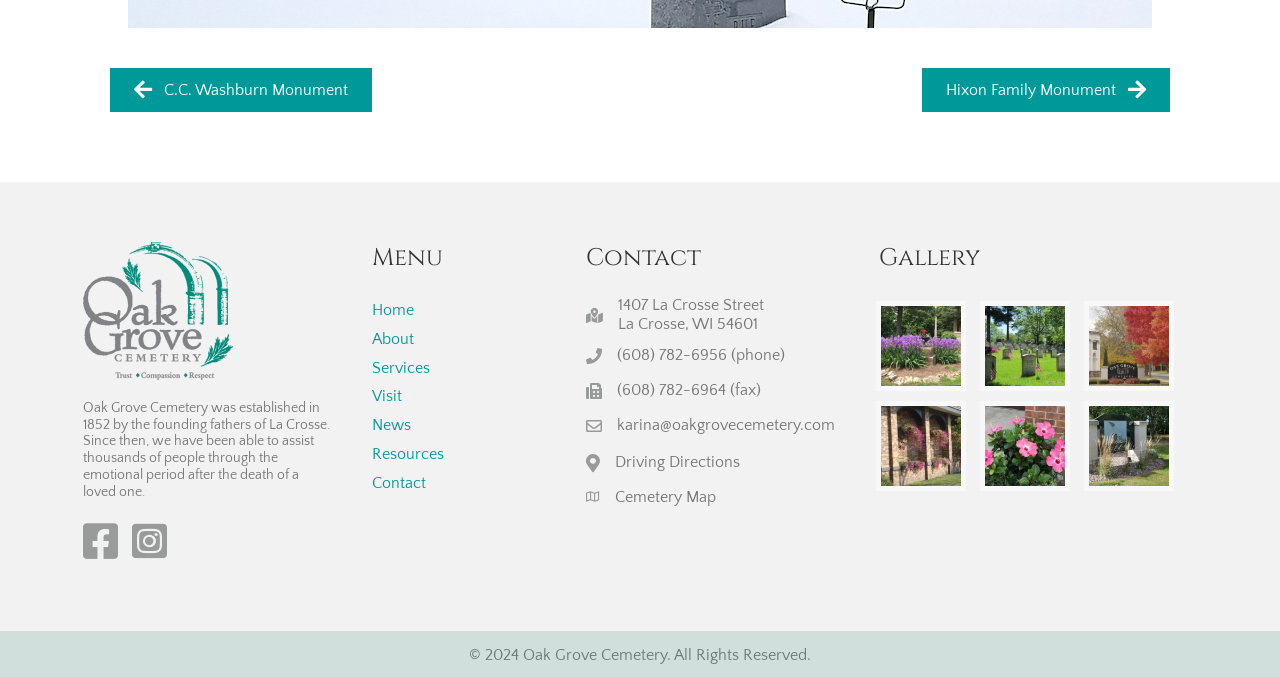Return the bounding box coordinates of the UI element that corresponds to this description: "alt="Gravity Storm Software"". The coordinates must be given as four float numbers in the range of 0 and 1, [left, top, right, bottom].

None